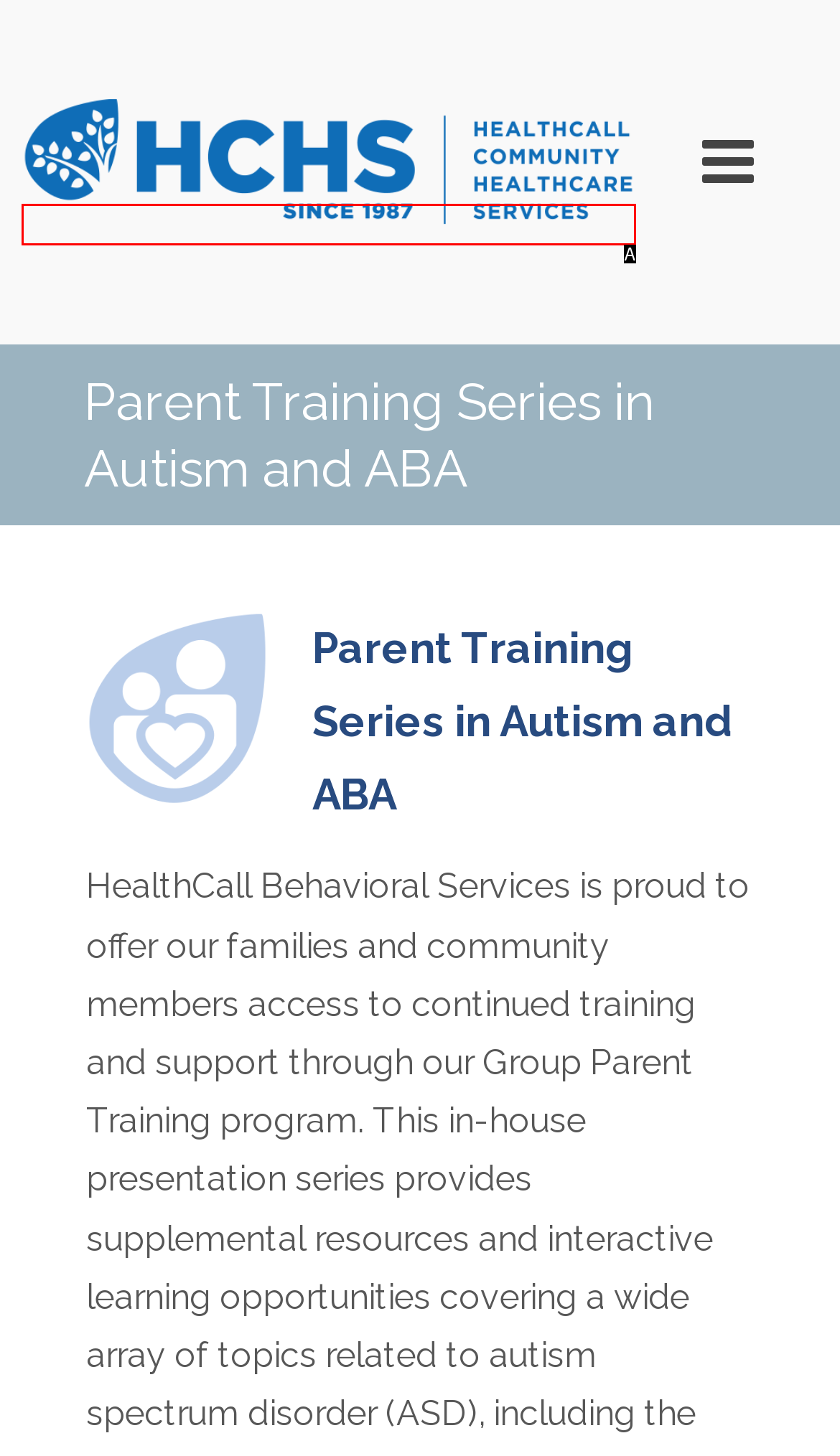Choose the letter that best represents the description: alt="HealthCall". Provide the letter as your response.

A